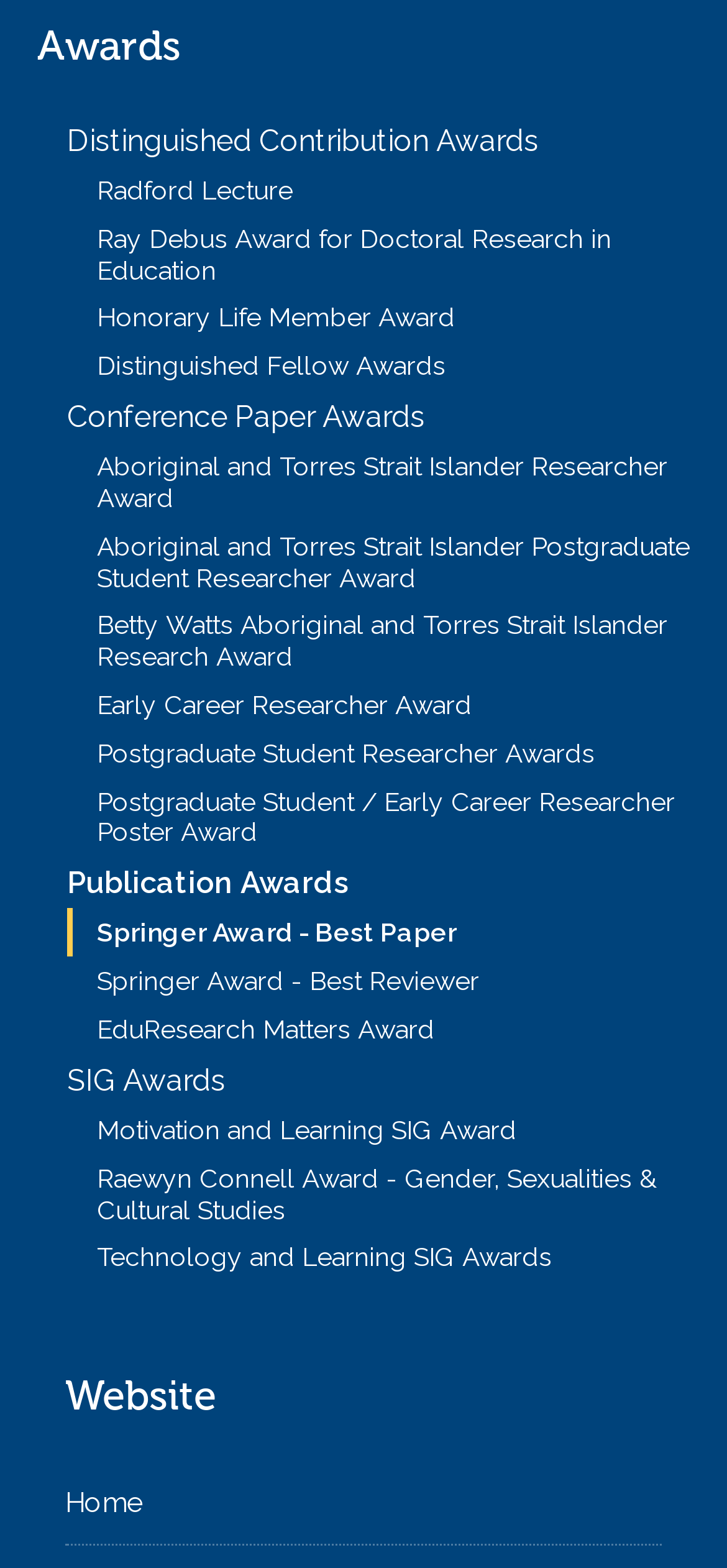Identify the bounding box of the UI element described as follows: "SIG Awards". Provide the coordinates as four float numbers in the range of 0 to 1 [left, top, right, bottom].

[0.051, 0.672, 0.949, 0.705]